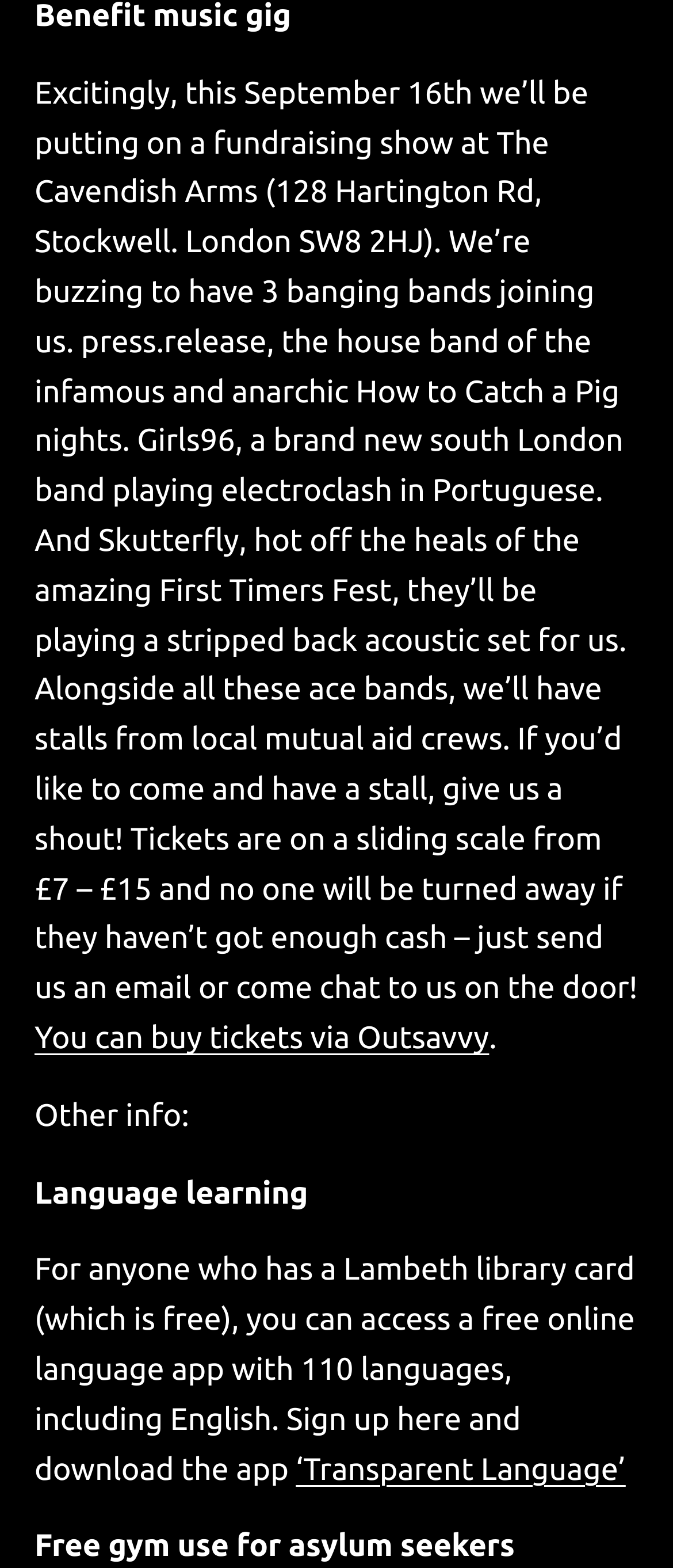Provide a short, one-word or phrase answer to the question below:
What is the date of the fundraising show?

September 16th